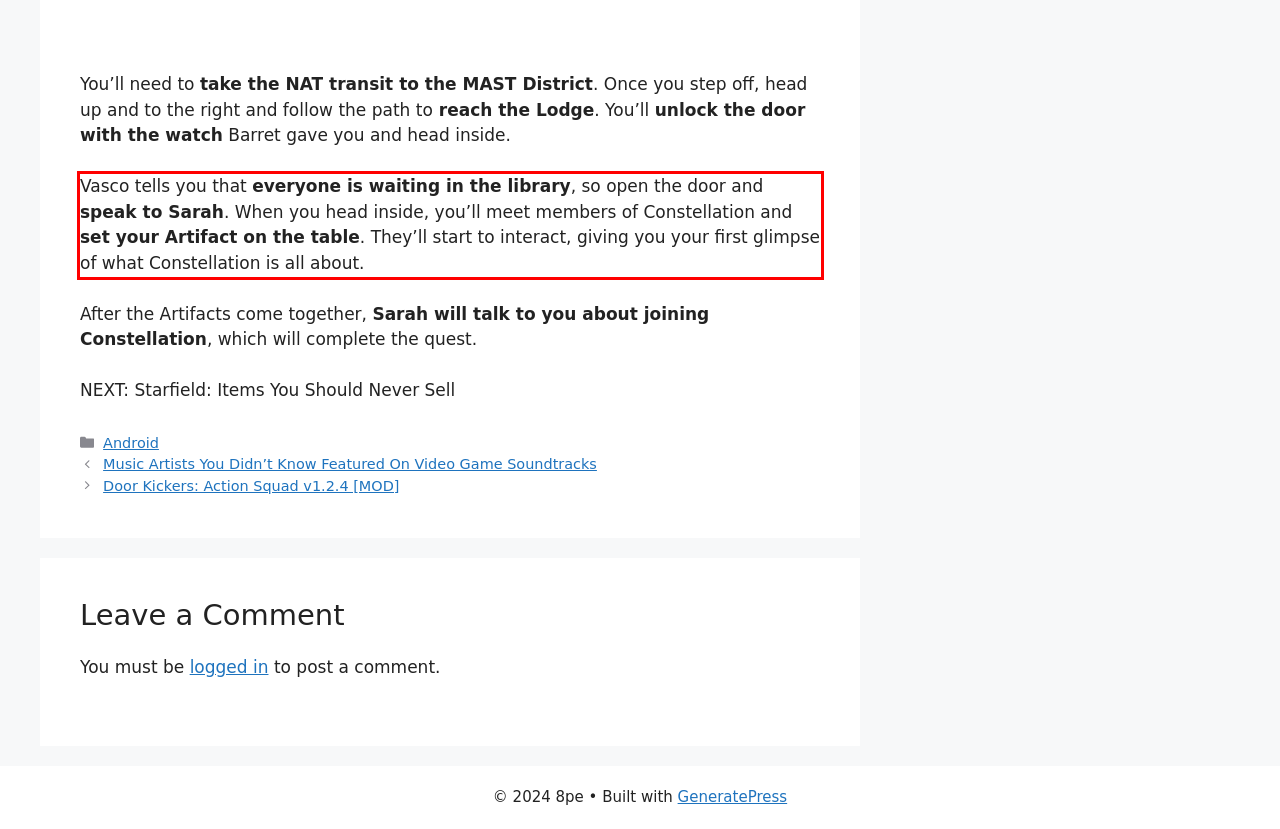Using the provided screenshot of a webpage, recognize the text inside the red rectangle bounding box by performing OCR.

Vasco tells you that everyone is waiting in the library, so open the door and speak to Sarah. When you head inside, you’ll meet members of Constellation and set your Artifact on the table. They’ll start to interact, giving you your first glimpse of what Constellation is all about.